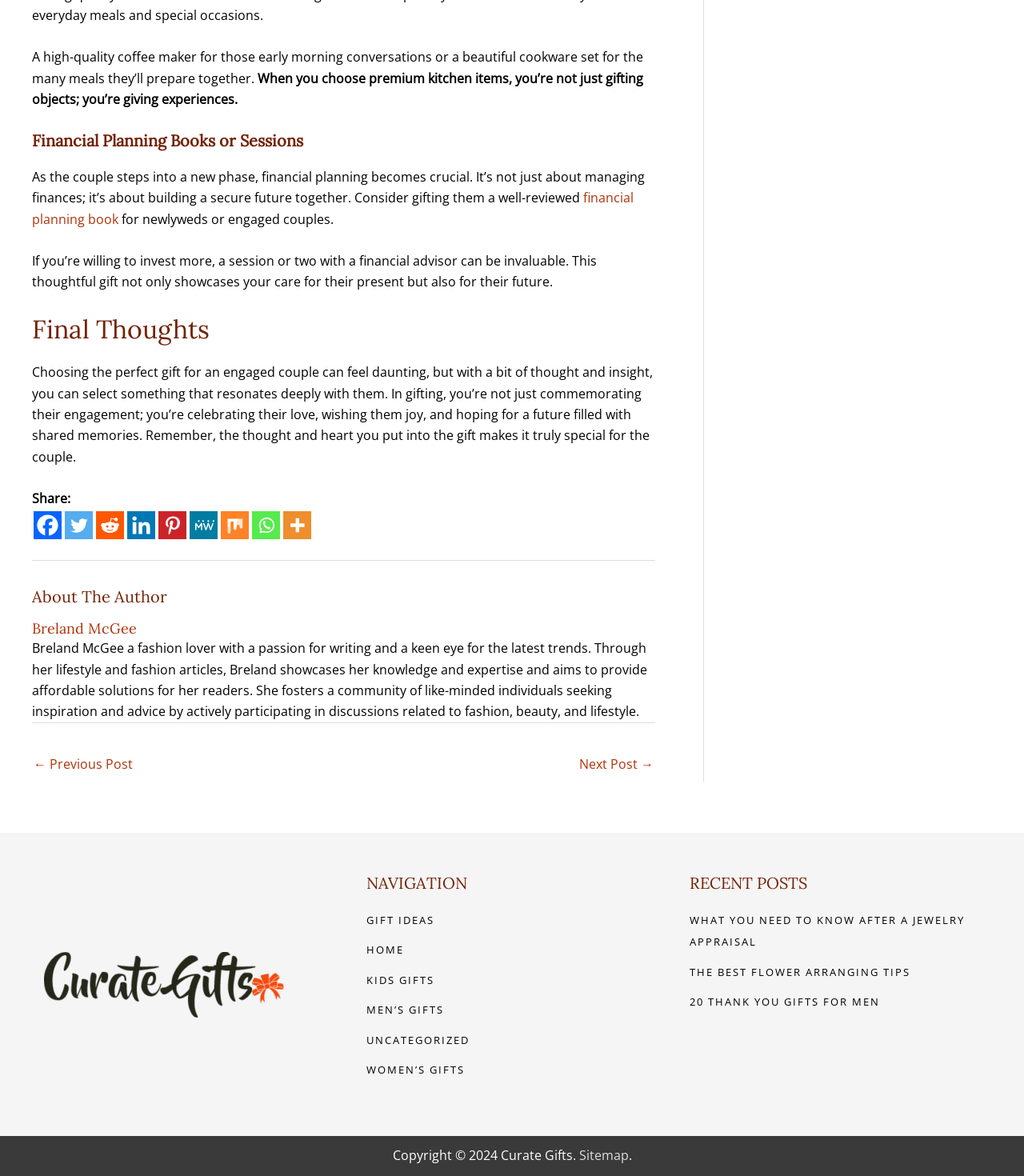Given the description: "Uncategorized", determine the bounding box coordinates of the UI element. The coordinates should be formatted as four float numbers between 0 and 1, [left, top, right, bottom].

[0.358, 0.878, 0.459, 0.89]